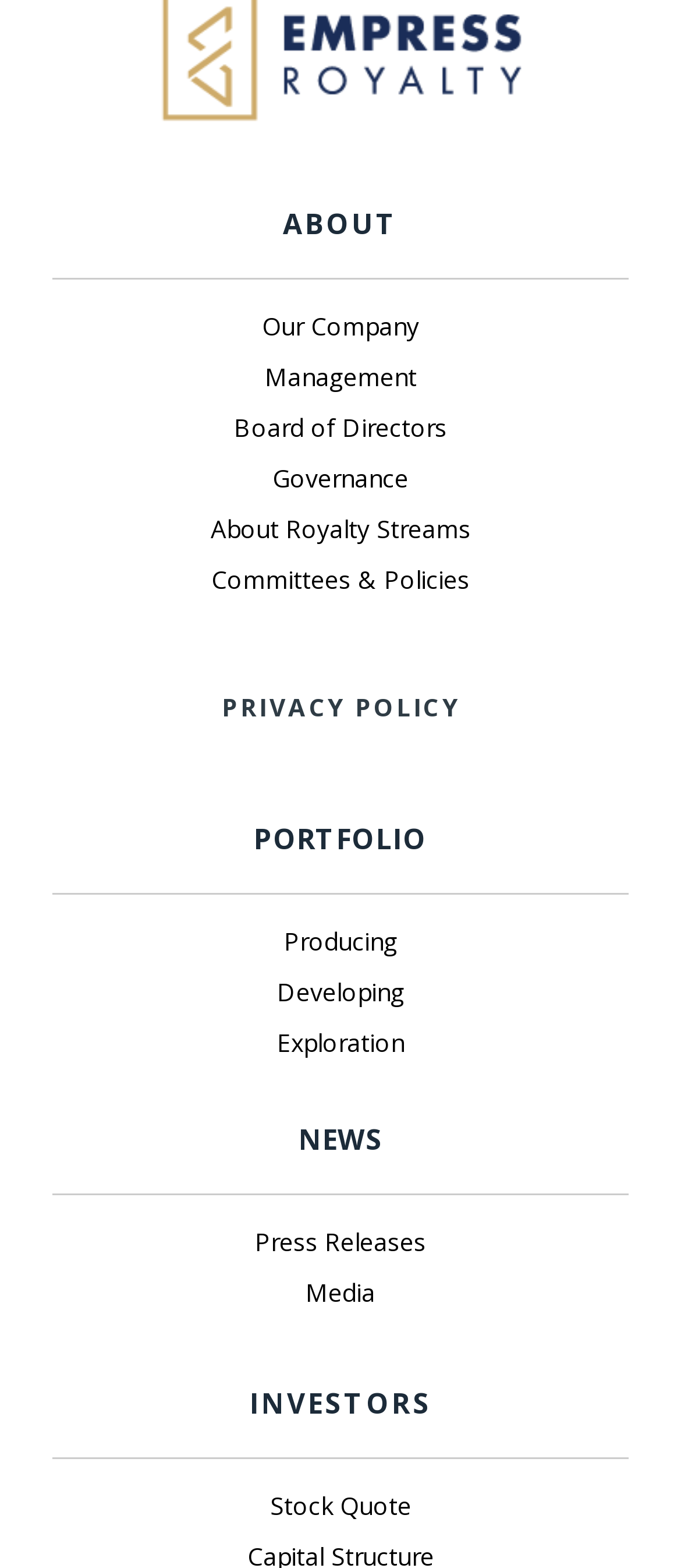Please find the bounding box coordinates of the section that needs to be clicked to achieve this instruction: "View About page".

[0.415, 0.131, 0.585, 0.155]